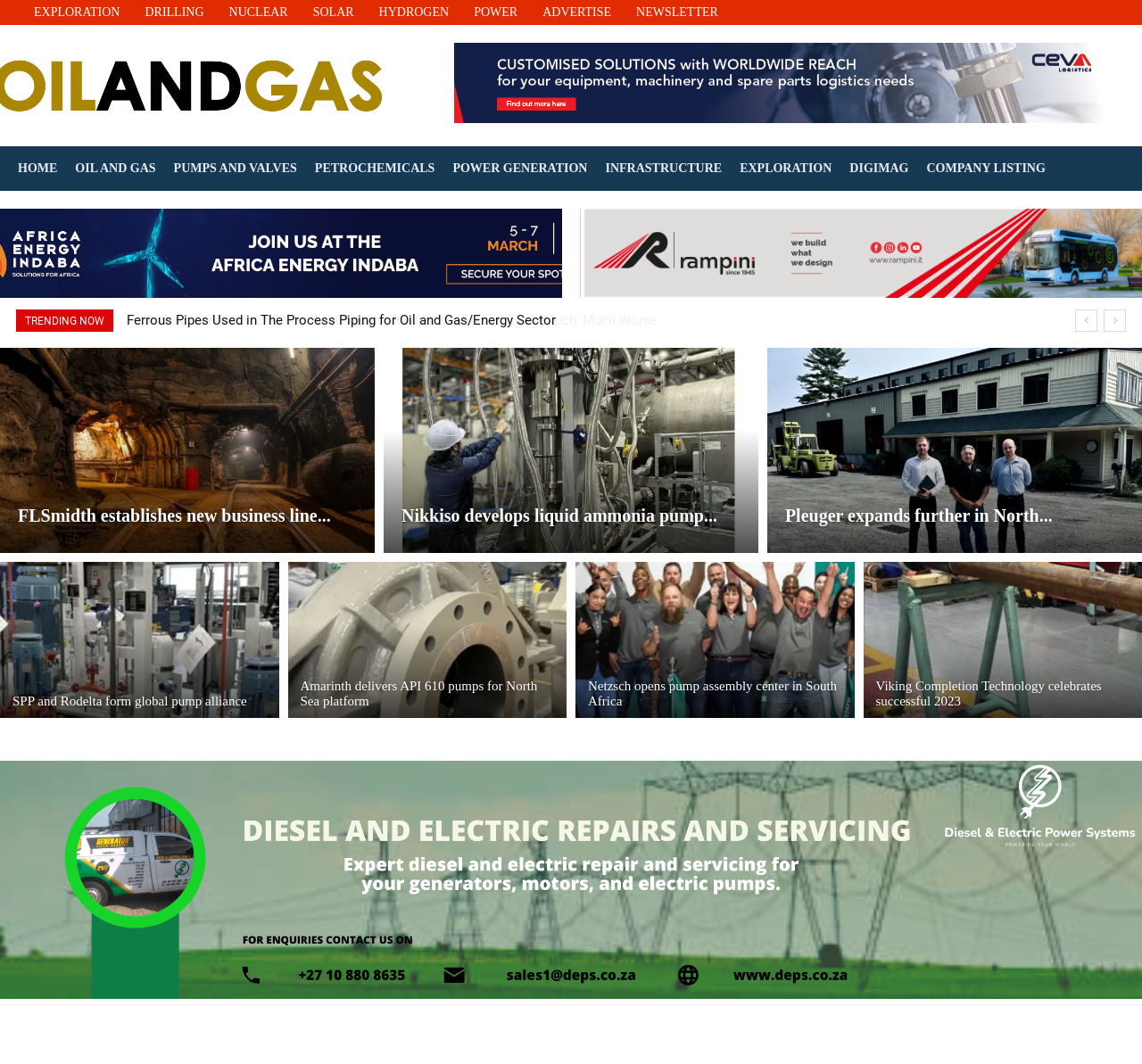Provide the bounding box coordinates of the section that needs to be clicked to accomplish the following instruction: "View the 'FLSmidth establishes new business line dedicated to pumps, cyclones and valves' news."

[0.0, 0.327, 0.328, 0.52]